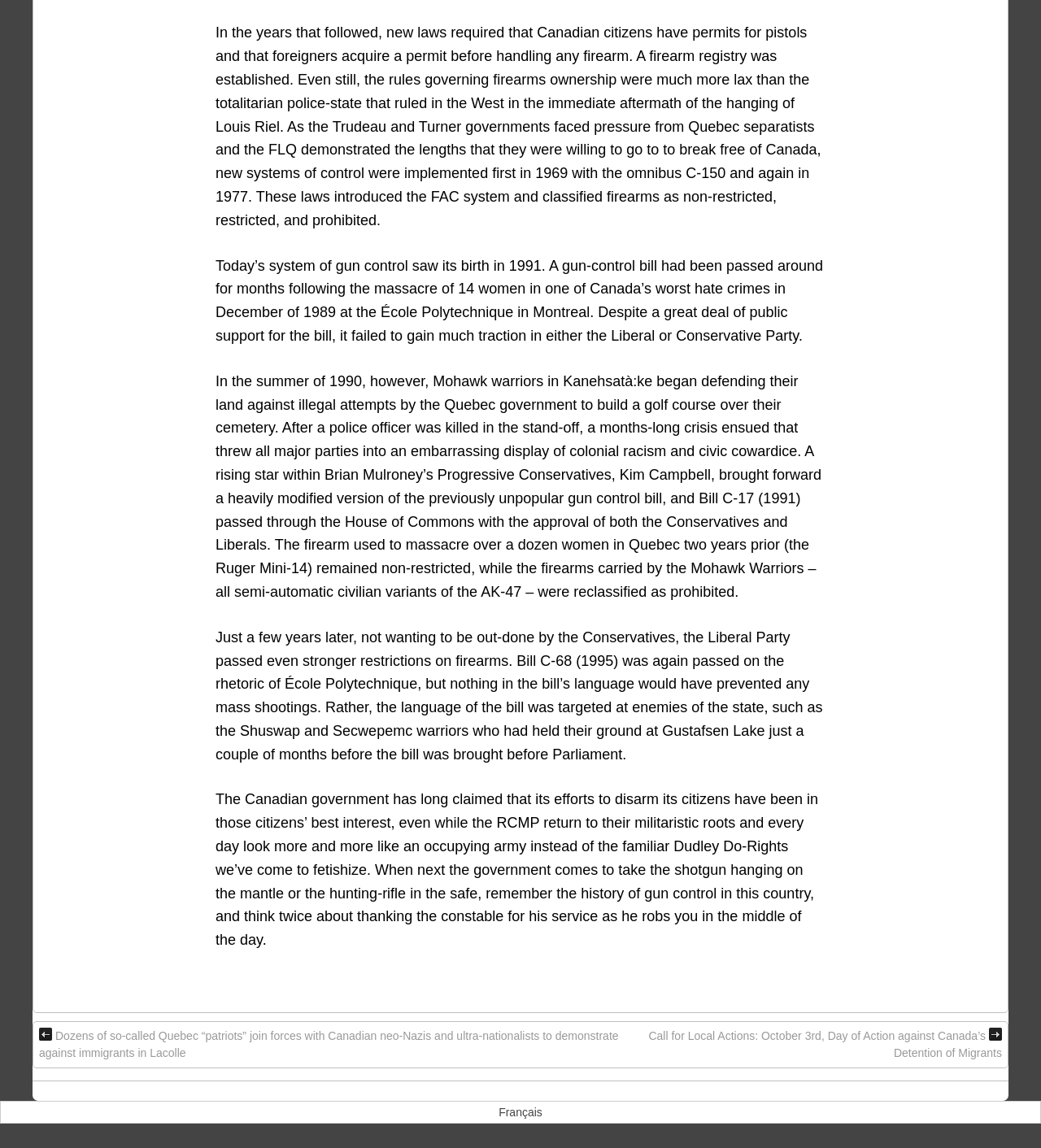What is the topic of the webpage?
Please answer using one word or phrase, based on the screenshot.

Gun control in Canada